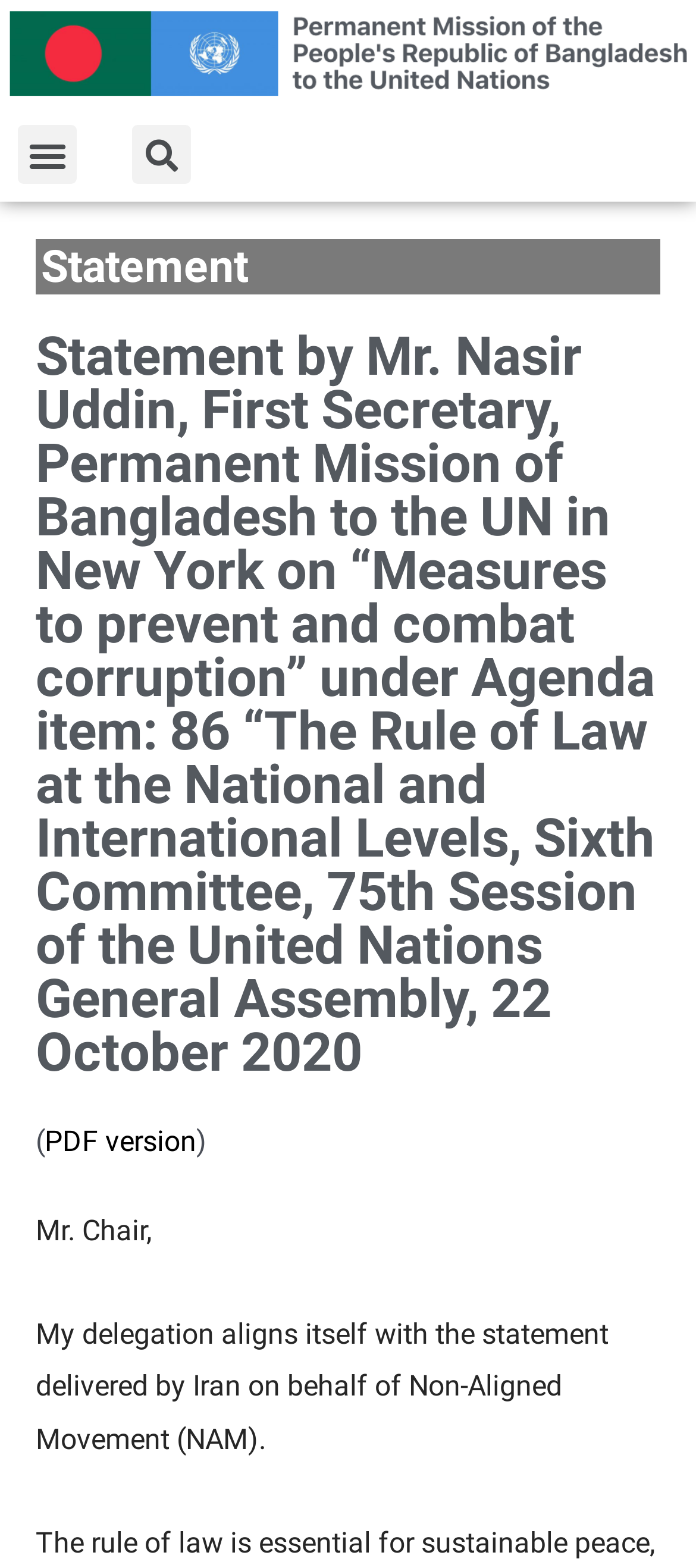What is the topic of the statement? Analyze the screenshot and reply with just one word or a short phrase.

Measures to prevent and combat corruption